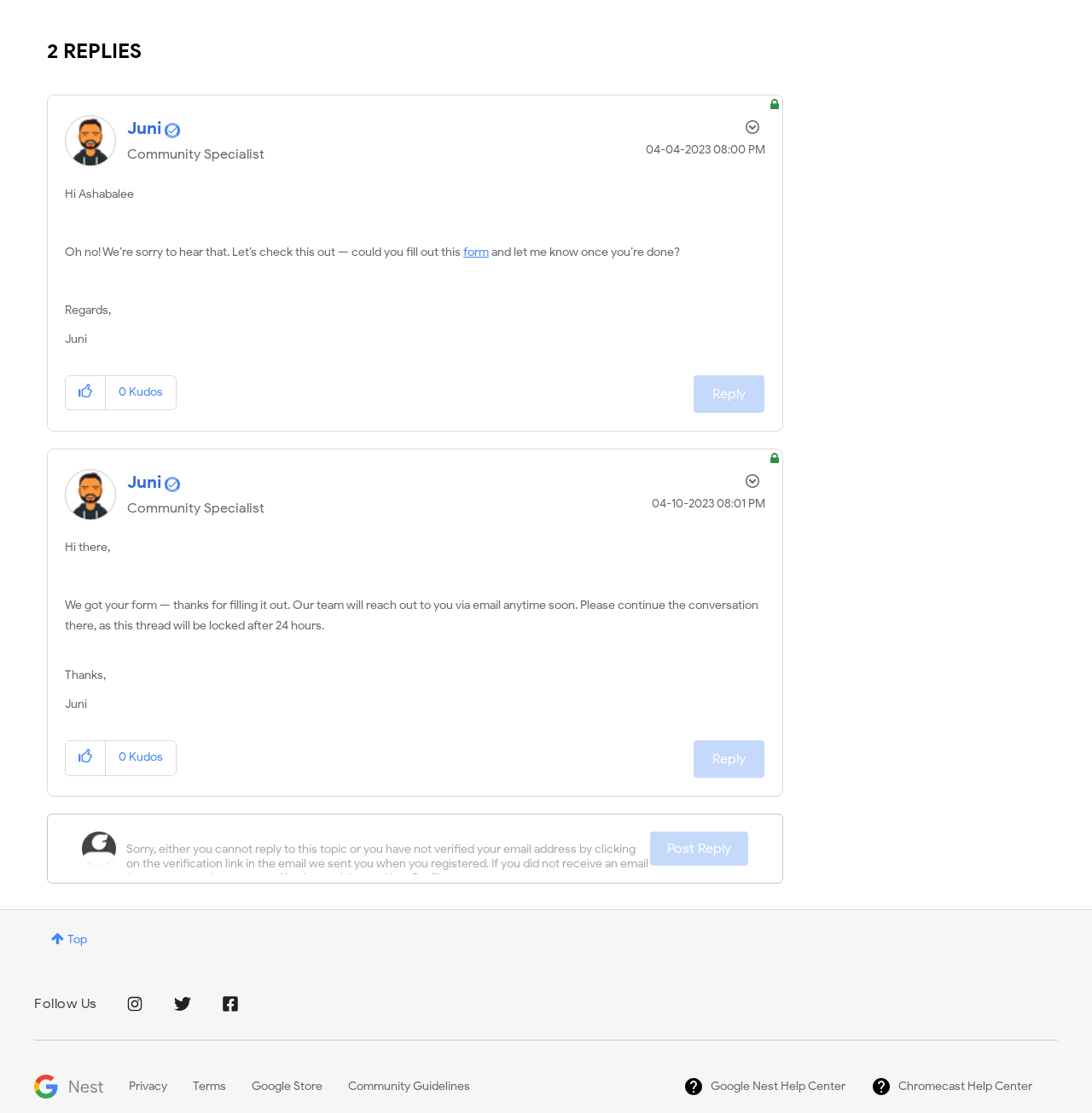Can you find the bounding box coordinates for the element to click on to achieve the instruction: "Post Reply"?

[0.595, 0.747, 0.685, 0.778]